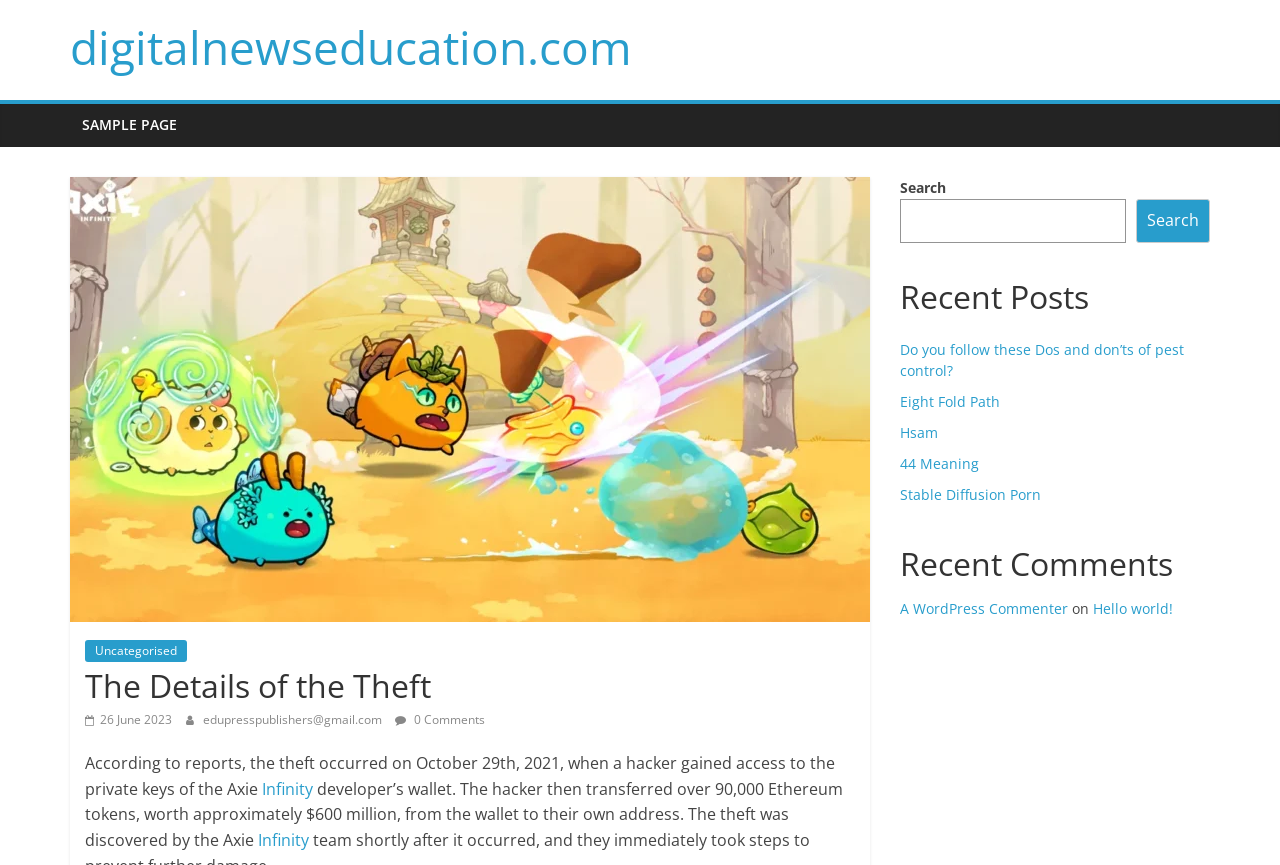Please provide a one-word or phrase answer to the question: 
What is the category of the article?

Uncategorised